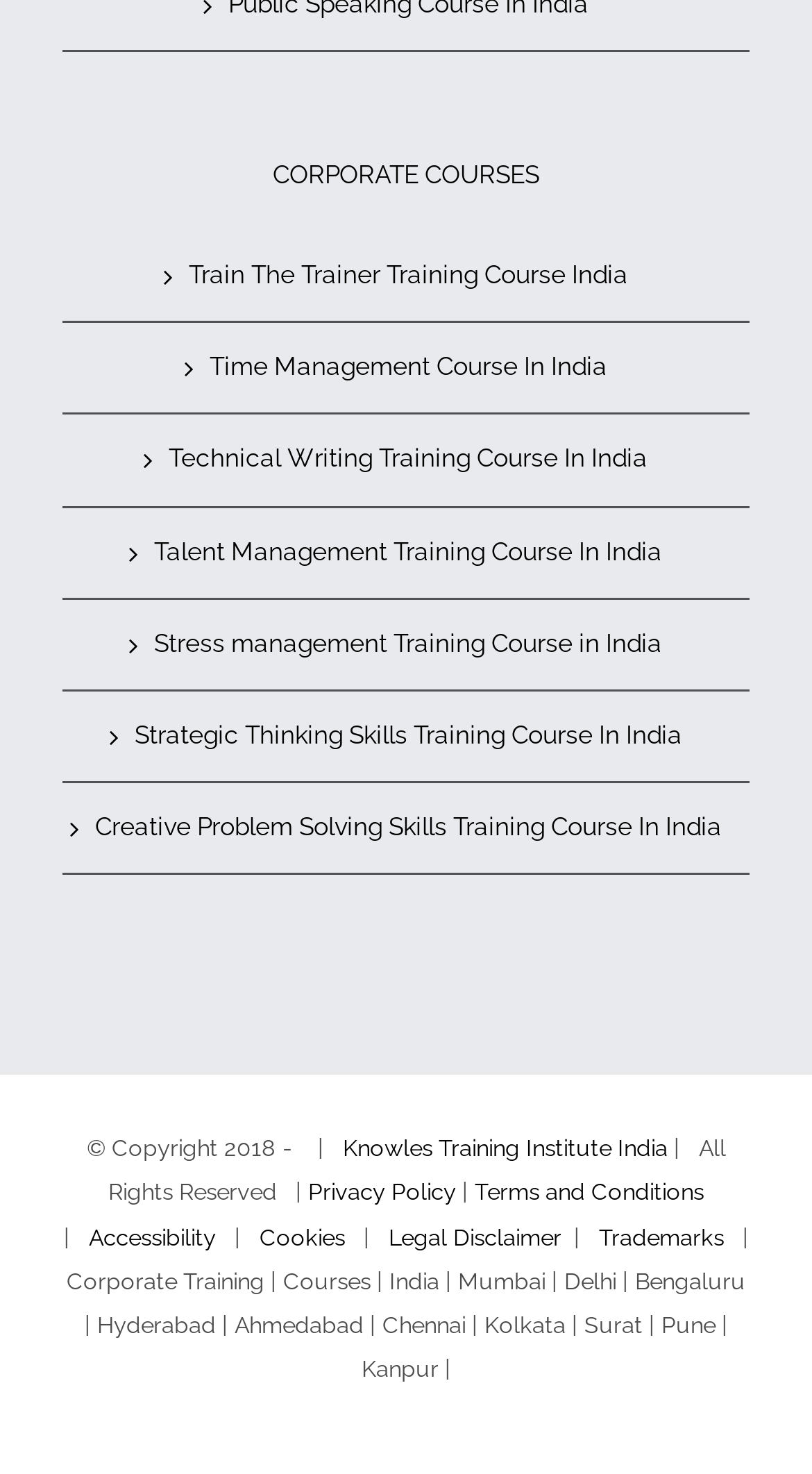Please specify the bounding box coordinates of the clickable section necessary to execute the following command: "Click on Accessibility".

[0.109, 0.83, 0.265, 0.849]